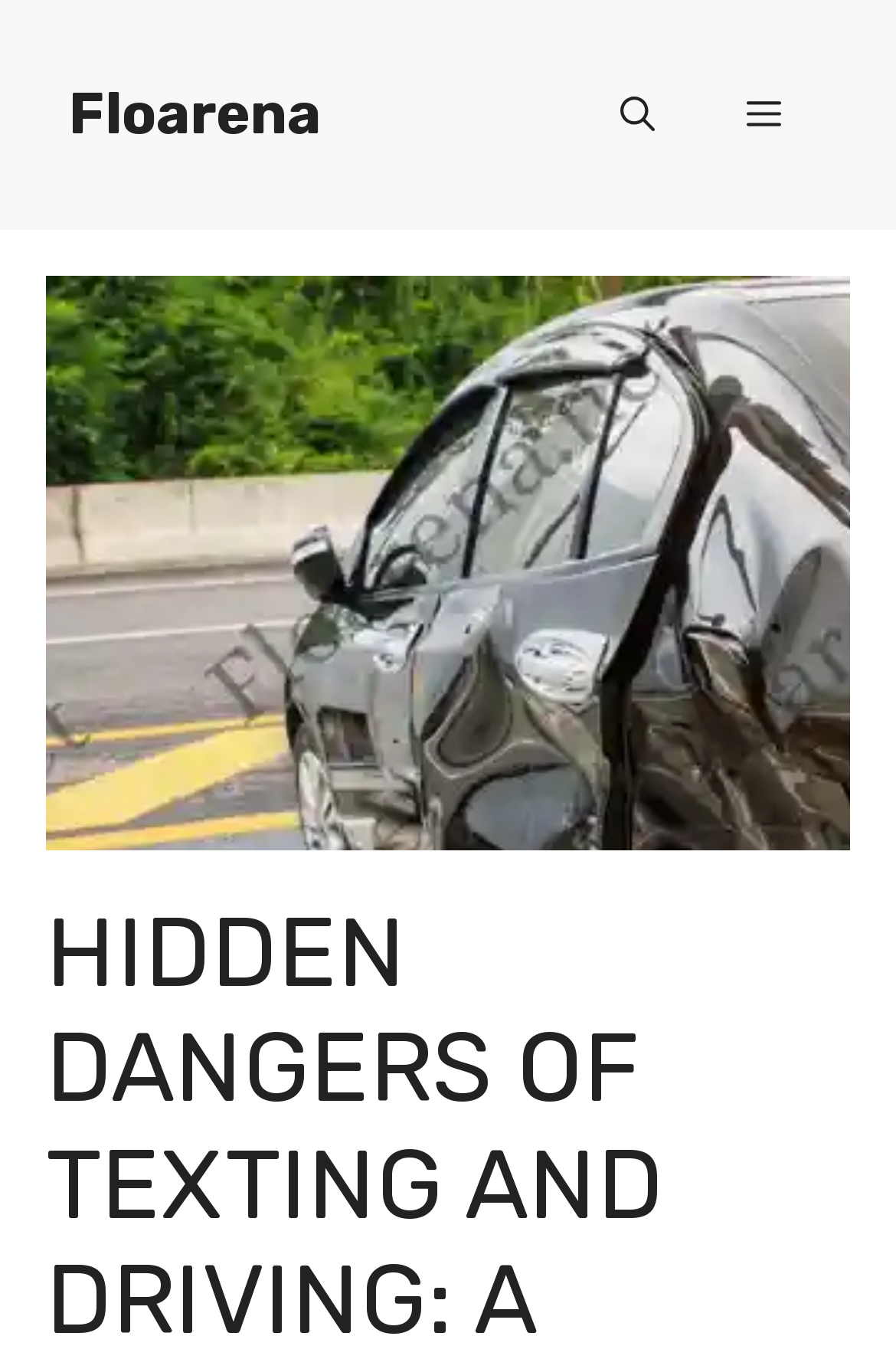Is the menu expanded?
Refer to the image and offer an in-depth and detailed answer to the question.

The menu button is located at the top right corner of the webpage, and its 'expanded' property is set to 'False', indicating that the menu is not currently expanded.